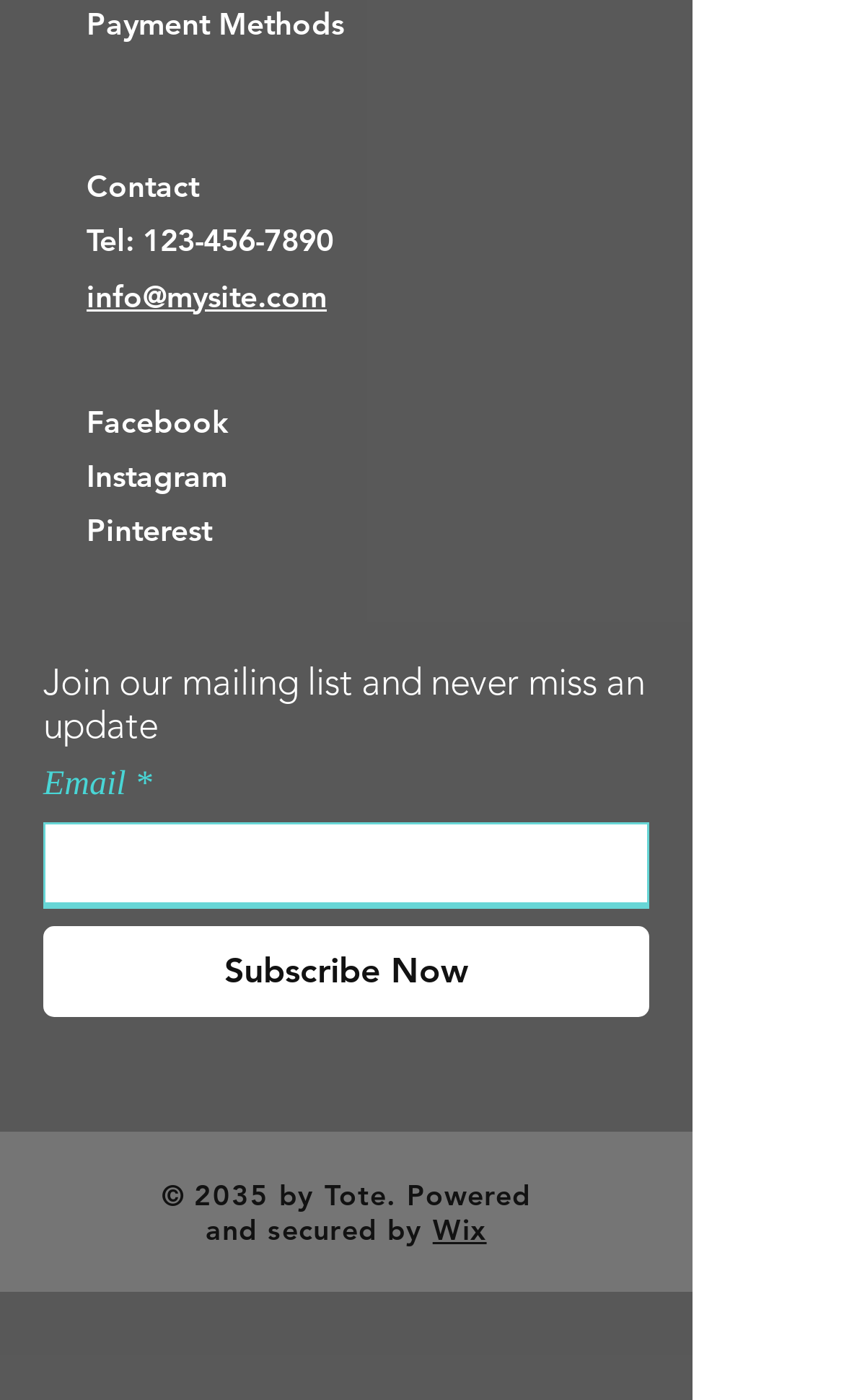What is the platform that powers and secures the website?
Look at the image and answer the question with a single word or phrase.

Wix